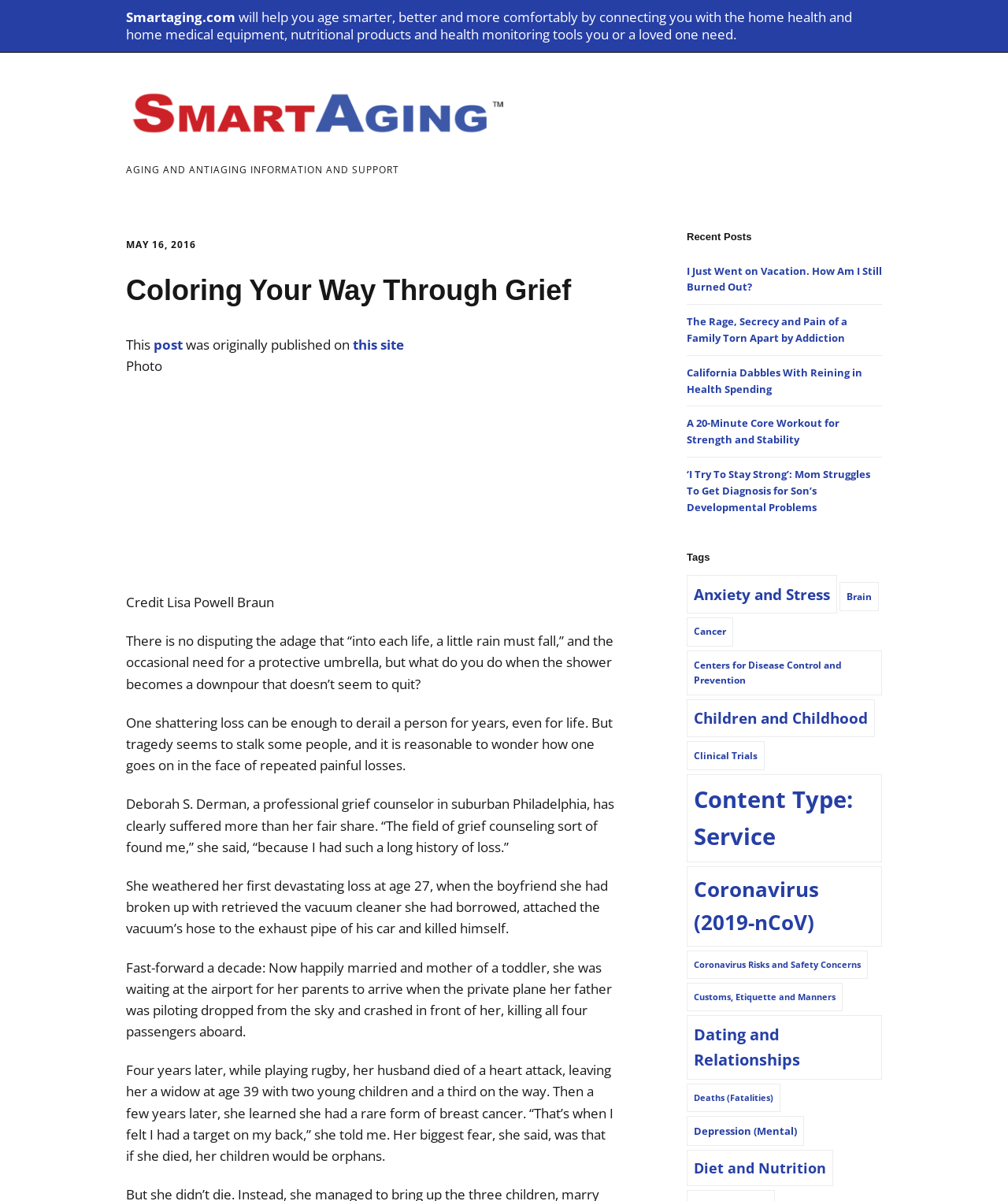Can you specify the bounding box coordinates for the region that should be clicked to fulfill this instruction: "read post".

[0.152, 0.279, 0.181, 0.294]